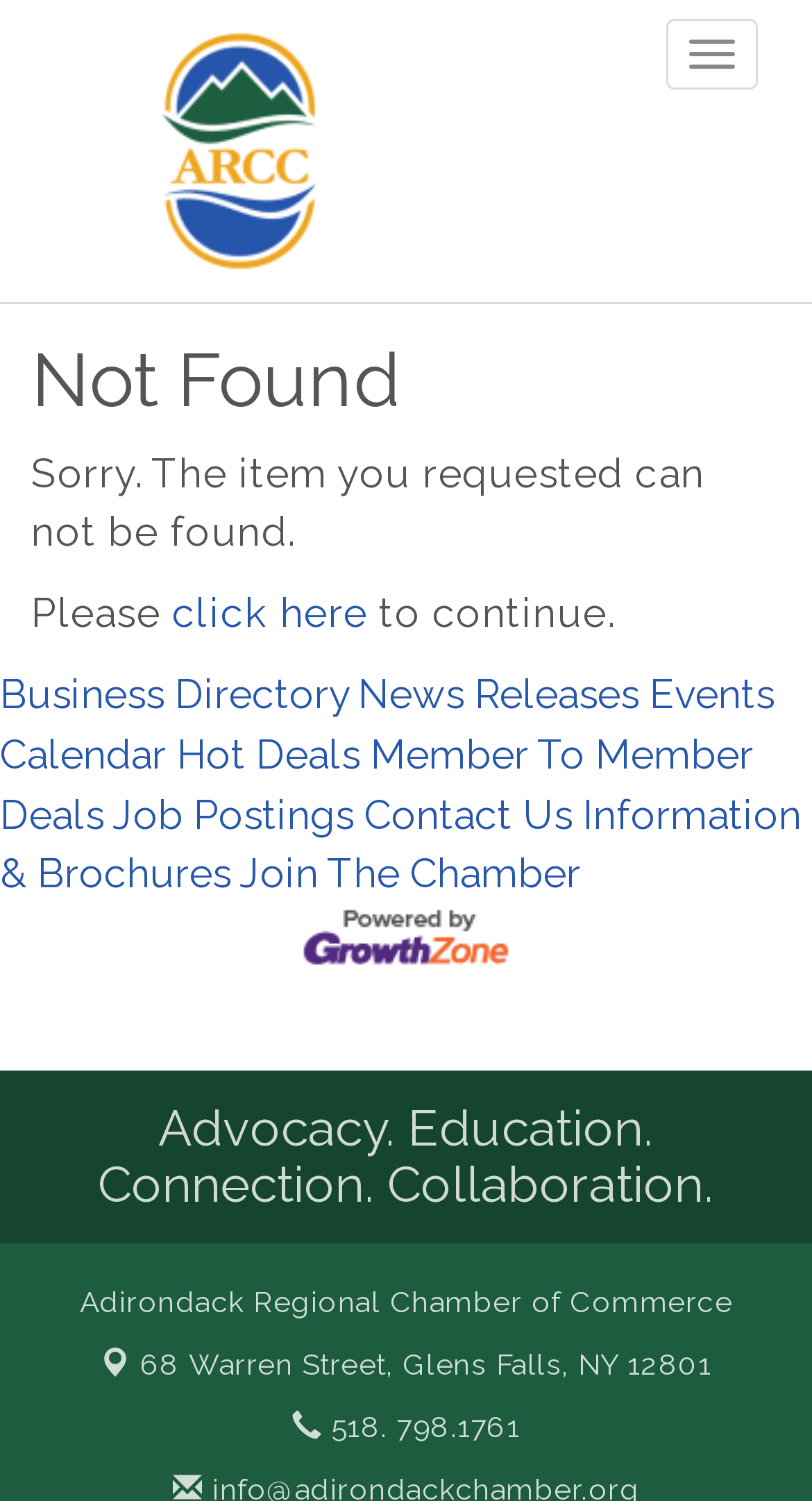Determine the bounding box coordinates of the clickable region to follow the instruction: "contact us".

[0.449, 0.527, 0.705, 0.557]